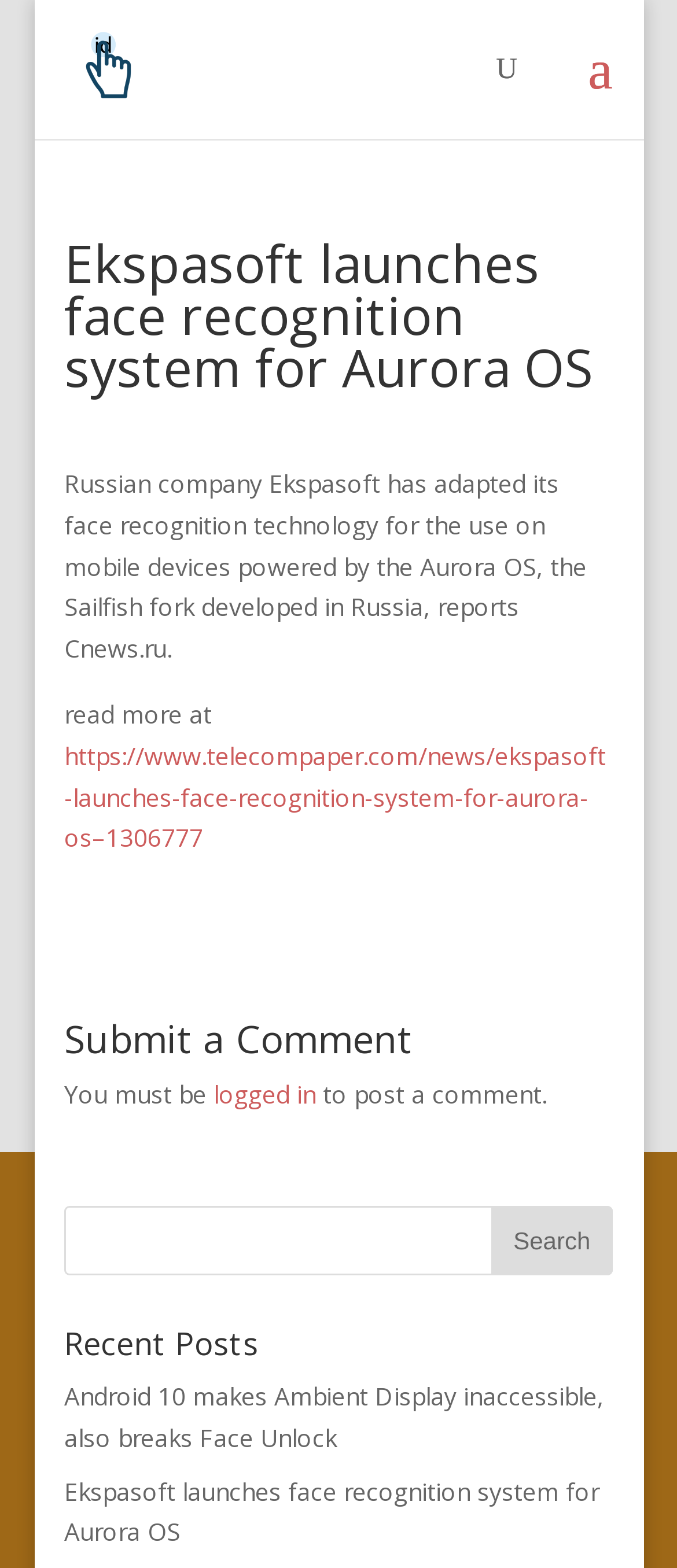Can you specify the bounding box coordinates of the area that needs to be clicked to fulfill the following instruction: "submit a comment"?

[0.095, 0.65, 0.905, 0.685]